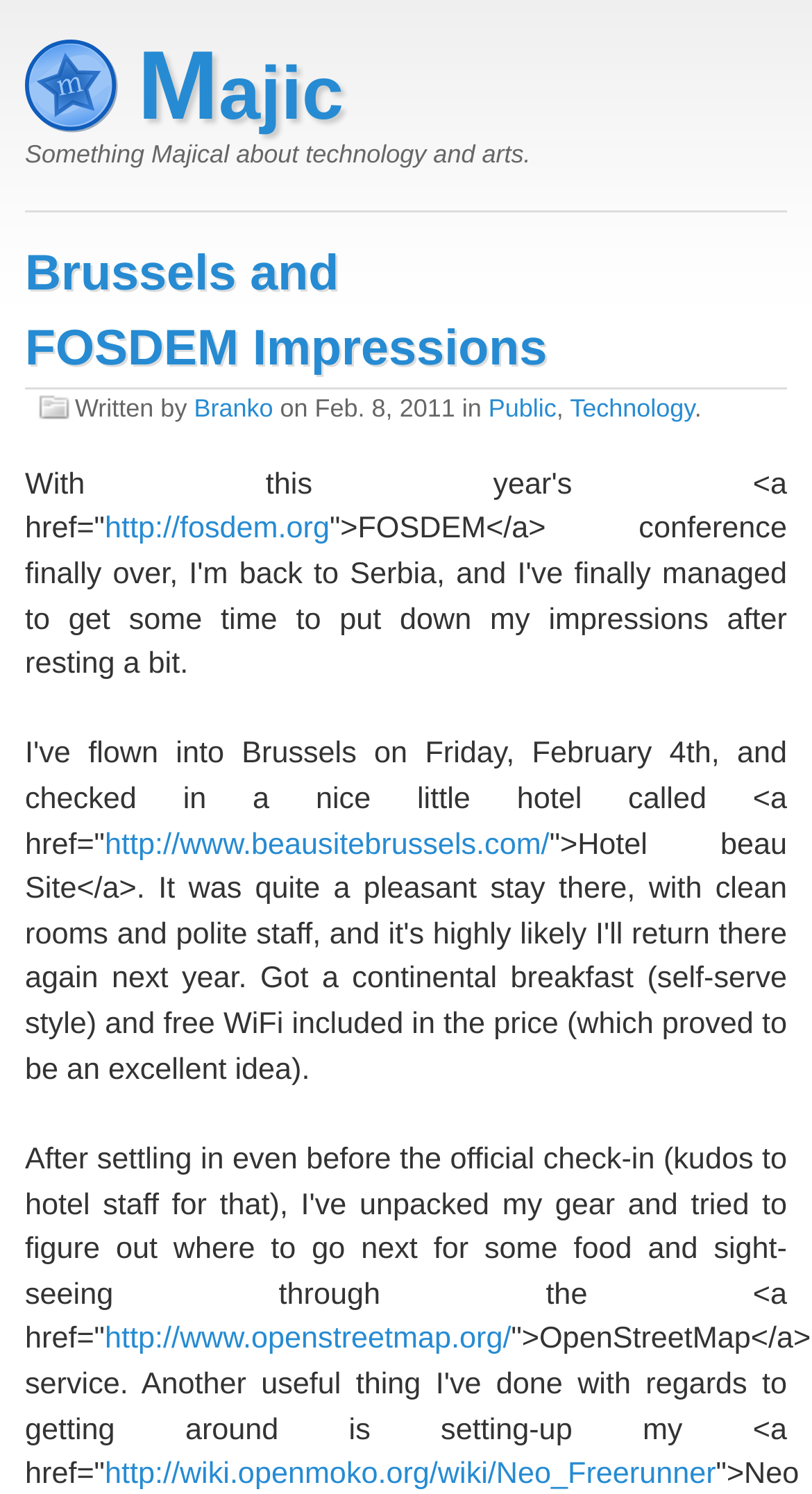What is the date of the blog post? Based on the screenshot, please respond with a single word or phrase.

Feb. 8, 2011